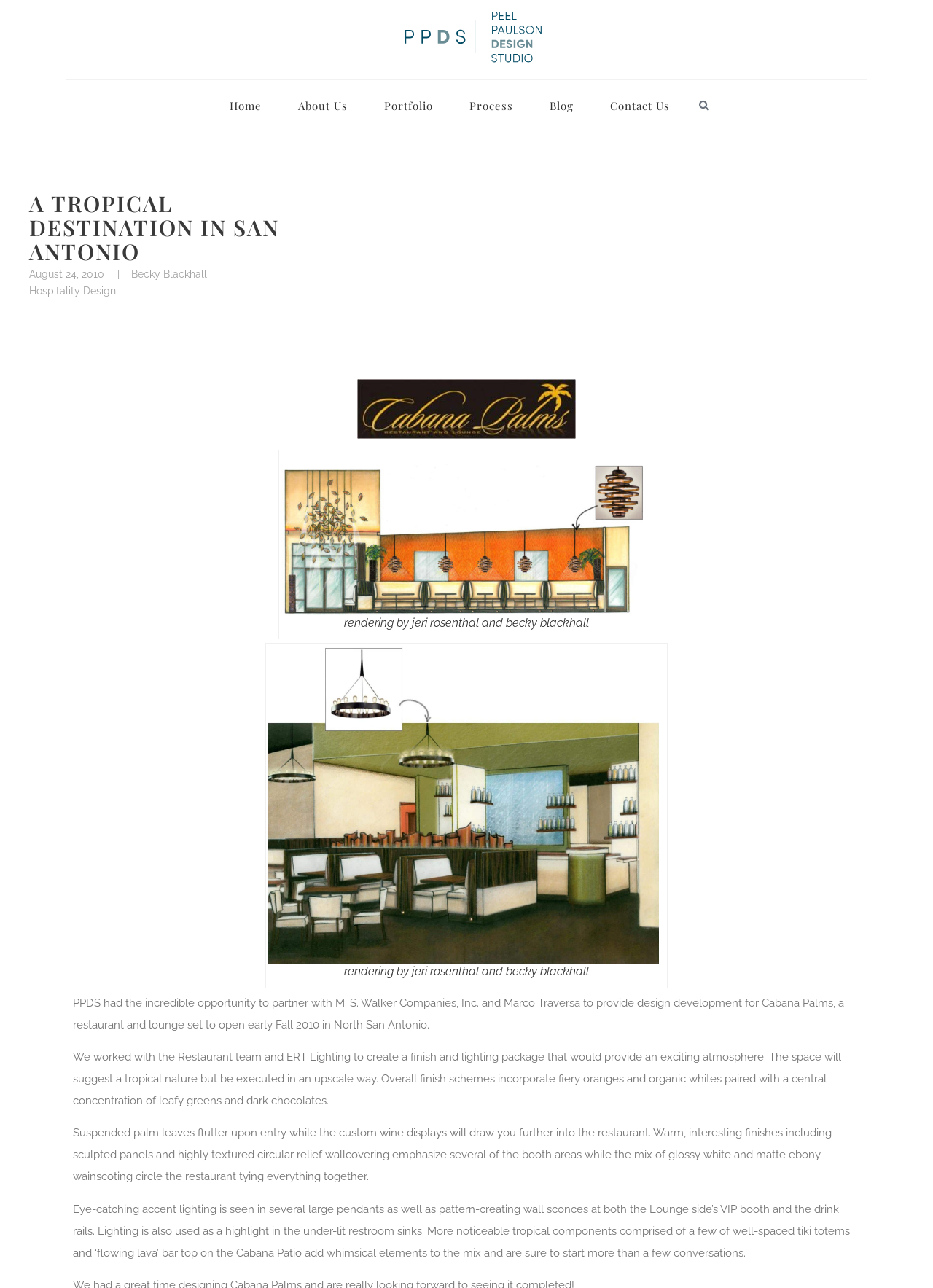Highlight the bounding box coordinates of the element that should be clicked to carry out the following instruction: "View the 'About Us' page". The coordinates must be given as four float numbers ranging from 0 to 1, i.e., [left, top, right, bottom].

[0.3, 0.067, 0.392, 0.097]